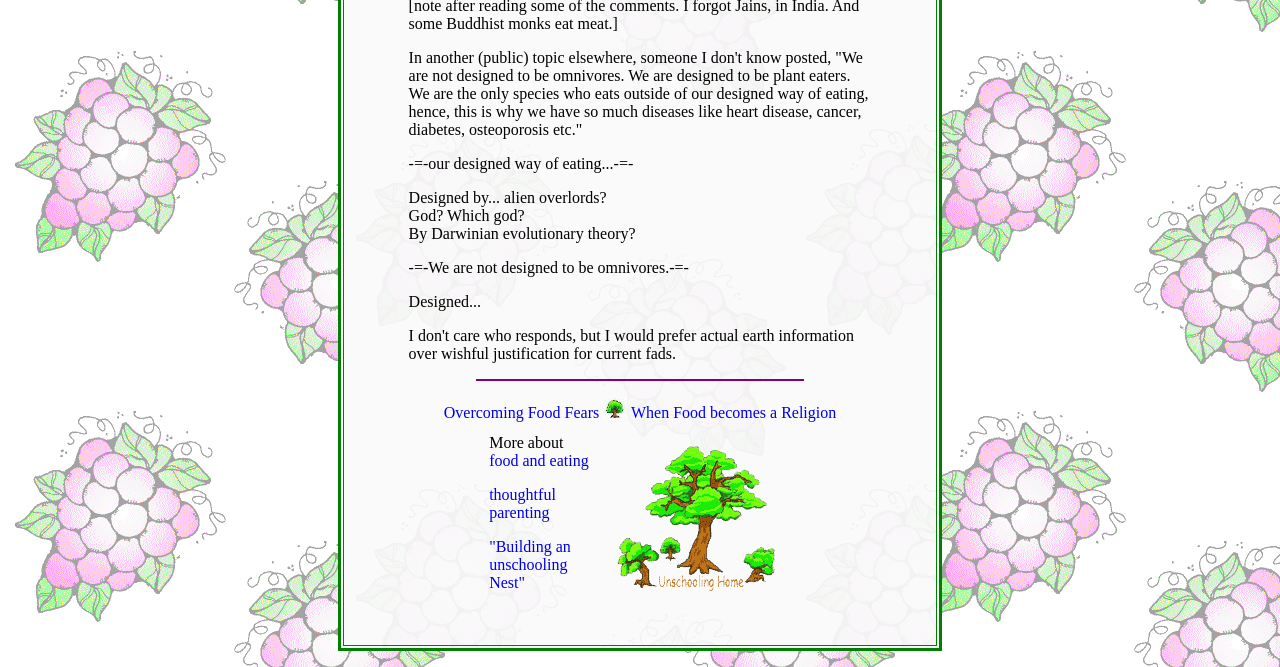For the given element description Overcoming Food Fears, determine the bounding box coordinates of the UI element. The coordinates should follow the format (top-left x, top-left y, bottom-right x, bottom-right y) and be within the range of 0 to 1.

[0.347, 0.606, 0.468, 0.631]